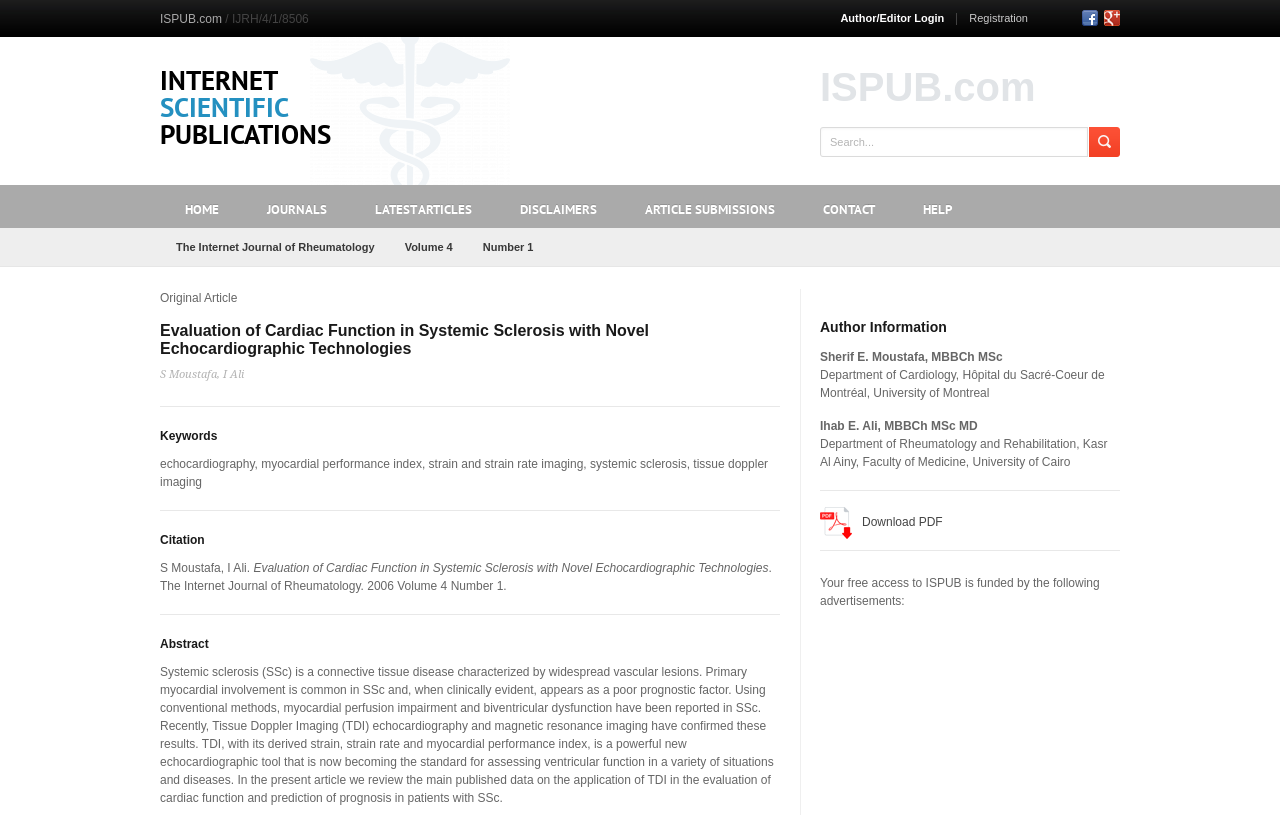Find and specify the bounding box coordinates that correspond to the clickable region for the instruction: "View latest articles".

[0.275, 0.227, 0.387, 0.28]